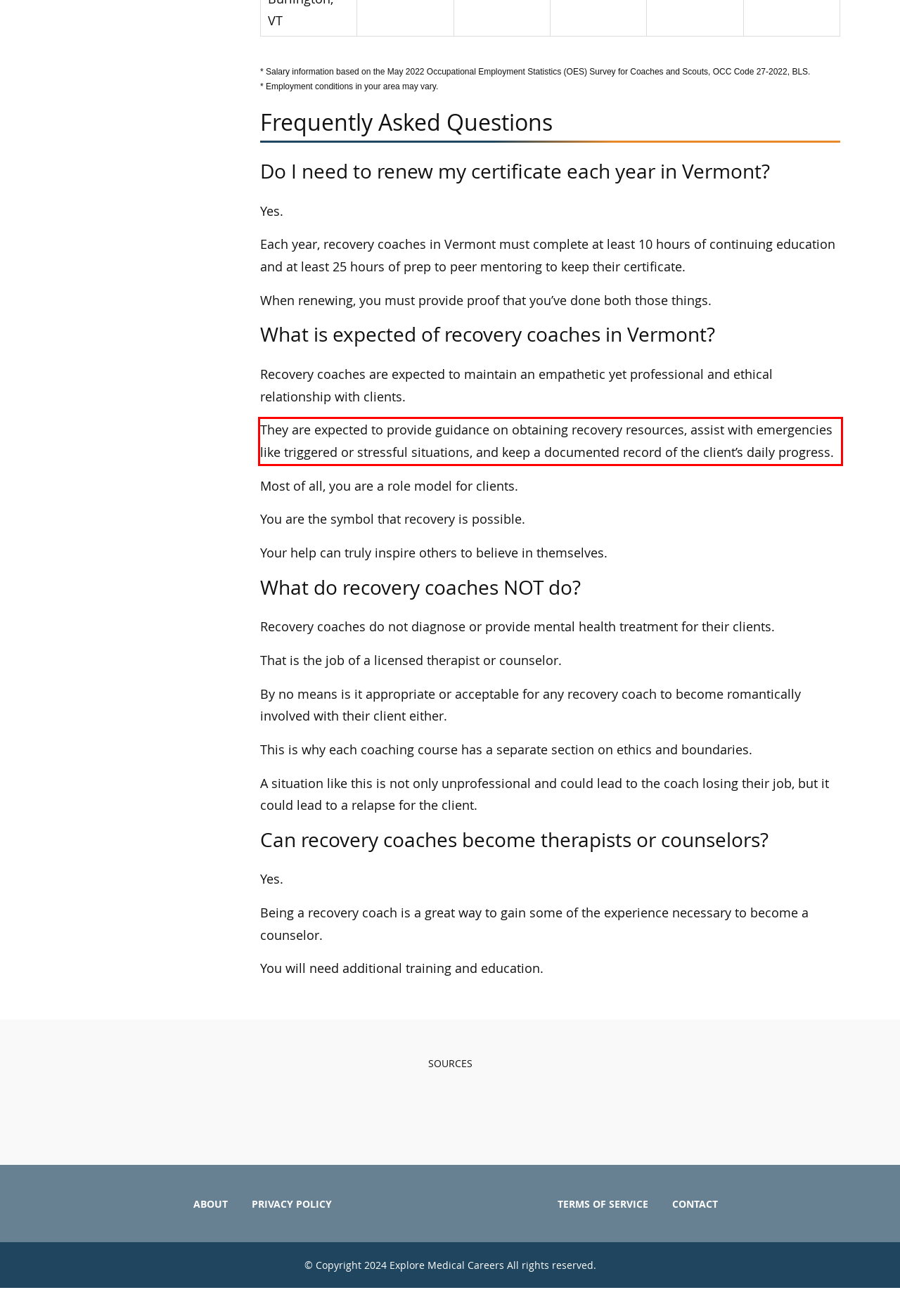You are provided with a screenshot of a webpage that includes a UI element enclosed in a red rectangle. Extract the text content inside this red rectangle.

They are expected to provide guidance on obtaining recovery resources, assist with emergencies like triggered or stressful situations, and keep a documented record of the client’s daily progress.